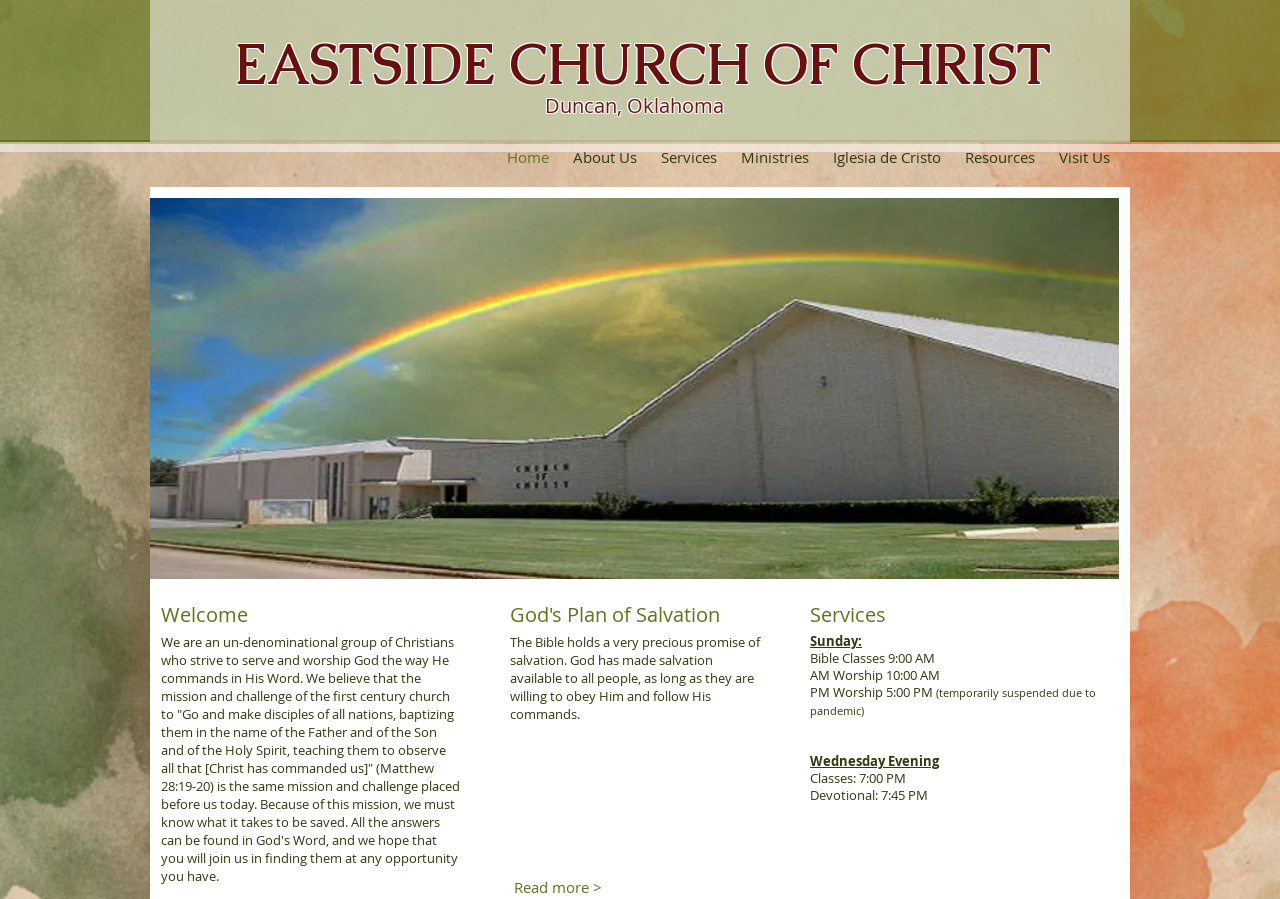Write an extensive caption that covers every aspect of the webpage.

The webpage is about the Eastside Church of Christ in Duncan, Oklahoma. At the top, there is a large heading "EASTSIDE CHURCH OF CHRIST" that spans most of the width of the page. Below this heading, there is a smaller heading "Welcome" followed by a brief introduction to the church, which describes its mission and beliefs.

To the right of the introduction, there is a section with a heading "God's Plan of Salvation" that discusses the Bible's promise of salvation. Below this section, there is another section with a heading "Services" that lists the church's service schedule, including Sunday Bible classes and worship times, as well as Wednesday evening classes and devotional.

At the top left of the page, there is a navigation menu labeled "Site" that contains links to various pages, including "Home", "About Us", "Services", "Ministries", "Iglesia de Cristo", "Resources", and "Visit Us".